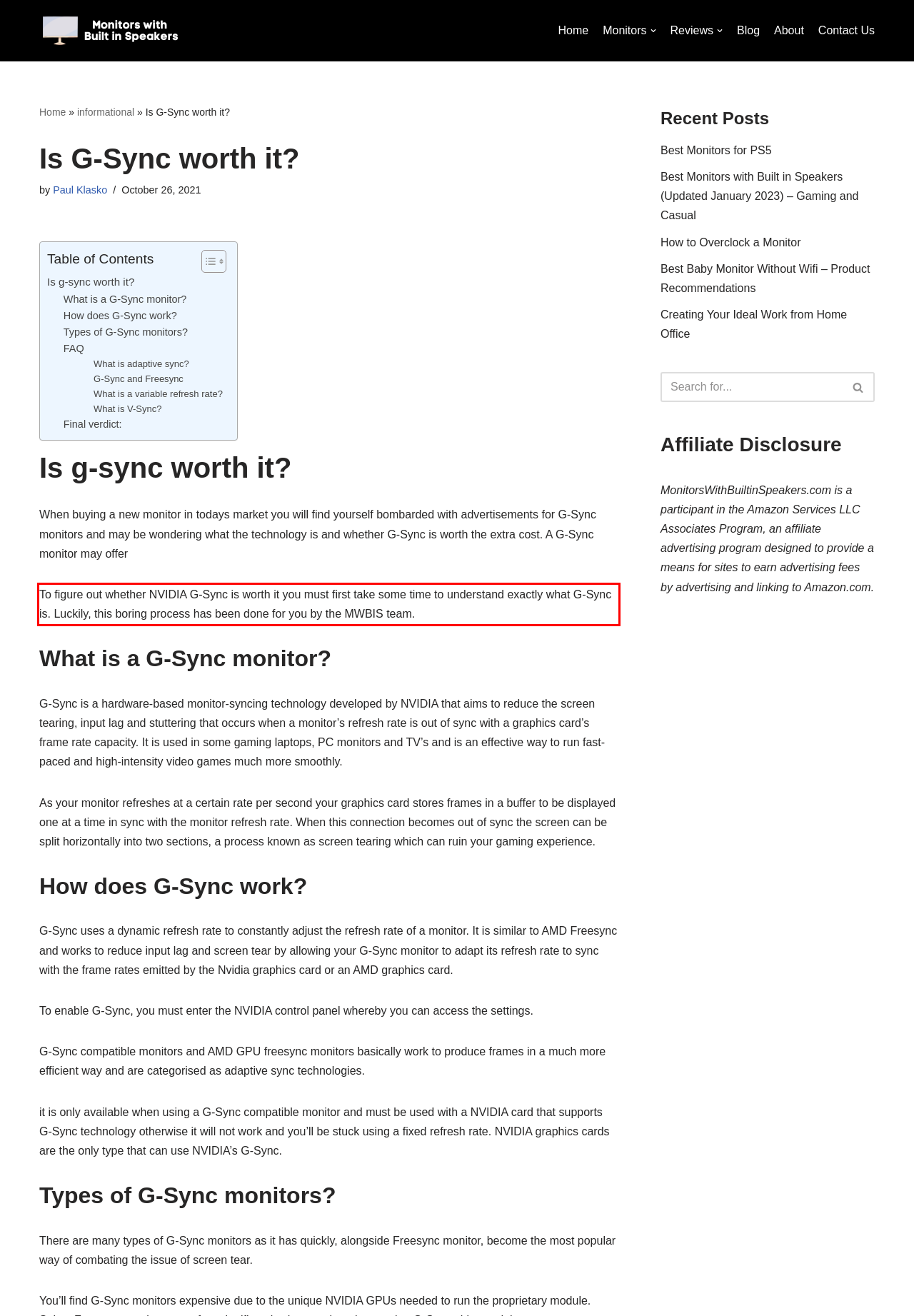Given the screenshot of a webpage, identify the red rectangle bounding box and recognize the text content inside it, generating the extracted text.

To figure out whether NVIDIA G-Sync is worth it you must first take some time to understand exactly what G-Sync is. Luckily, this boring process has been done for you by the MWBIS team.